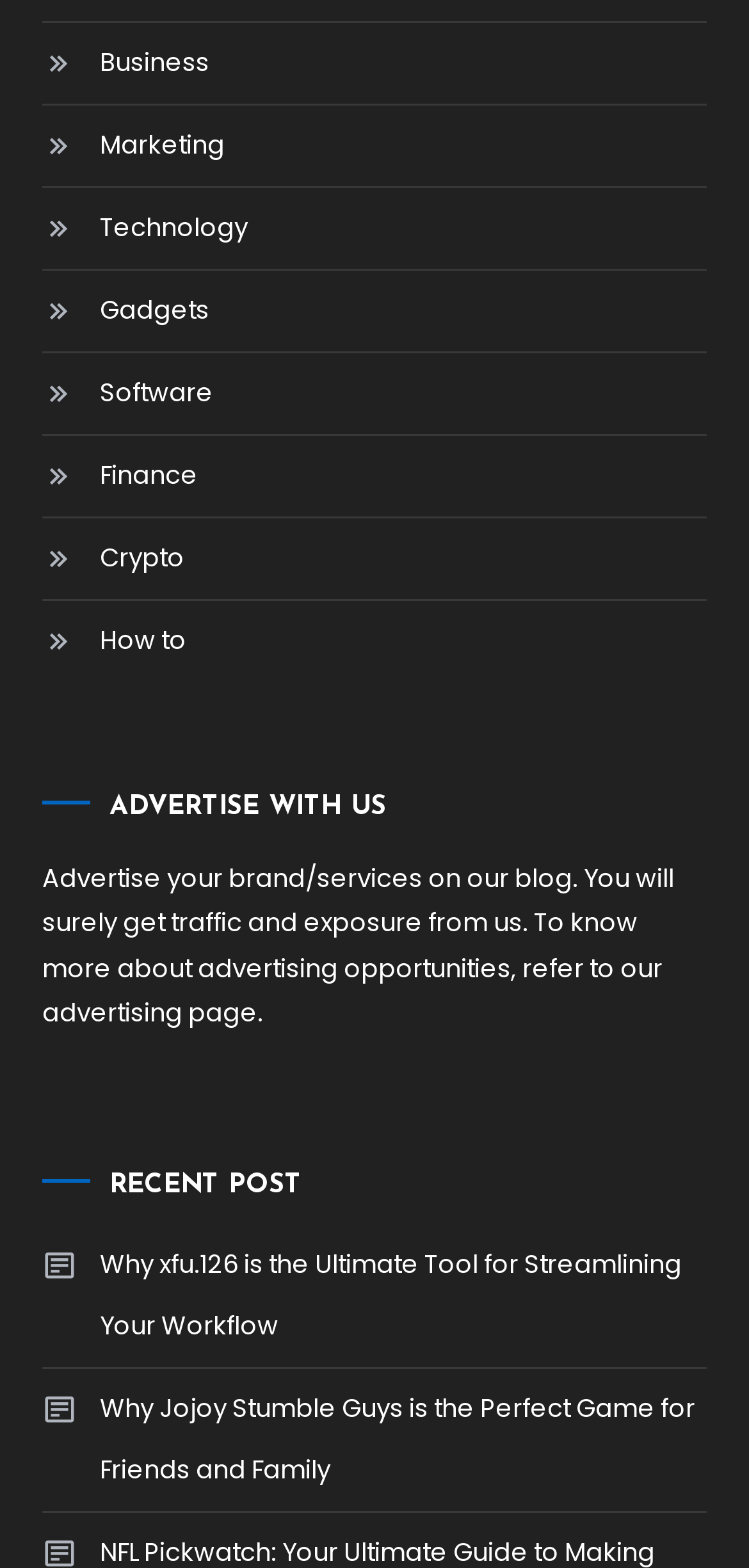Determine the bounding box coordinates of the element's region needed to click to follow the instruction: "Explore How to section". Provide these coordinates as four float numbers between 0 and 1, formatted as [left, top, right, bottom].

[0.057, 0.39, 0.249, 0.429]